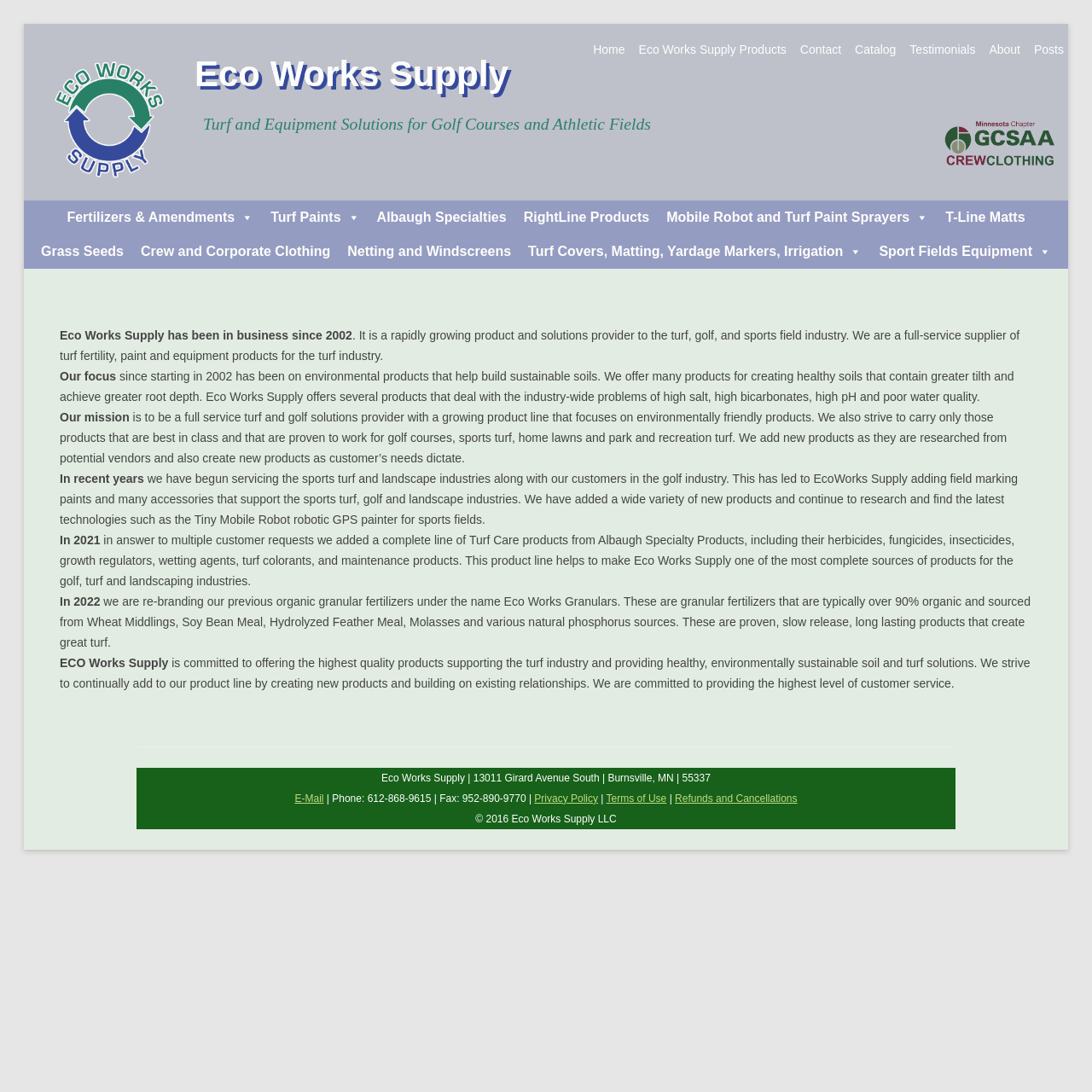Provide your answer to the question using just one word or phrase: What is the mission of Eco Works Supply?

To be a full service turf and golf solutions provider